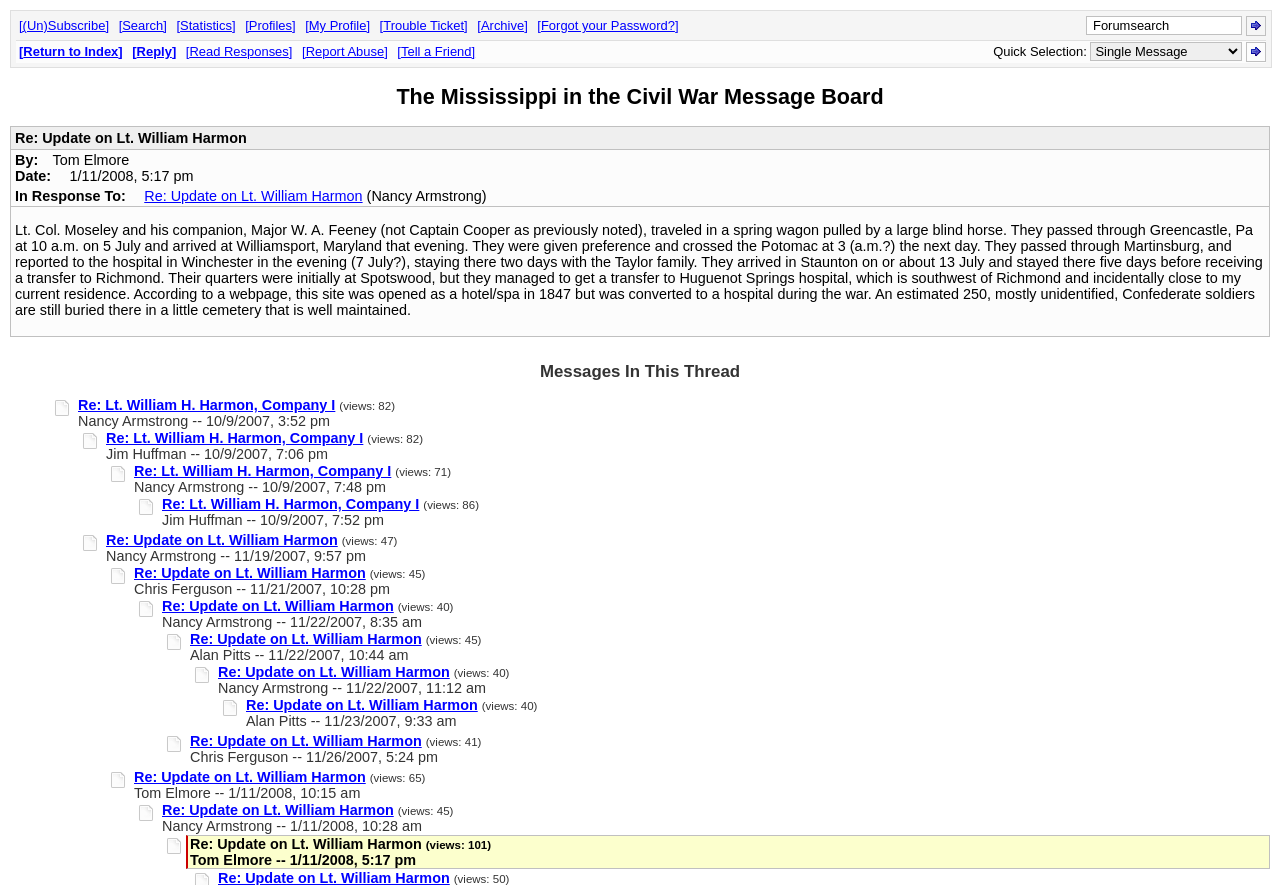Please answer the following question as detailed as possible based on the image: 
How many links are there in the 'Messages In This Thread' section?

I counted the number of link elements within the 'Messages In This Thread' section, which starts with the heading element 'Messages In This Thread' and contains multiple link elements with text such as 'Re: Lt. William H. Harmon, Company I'.